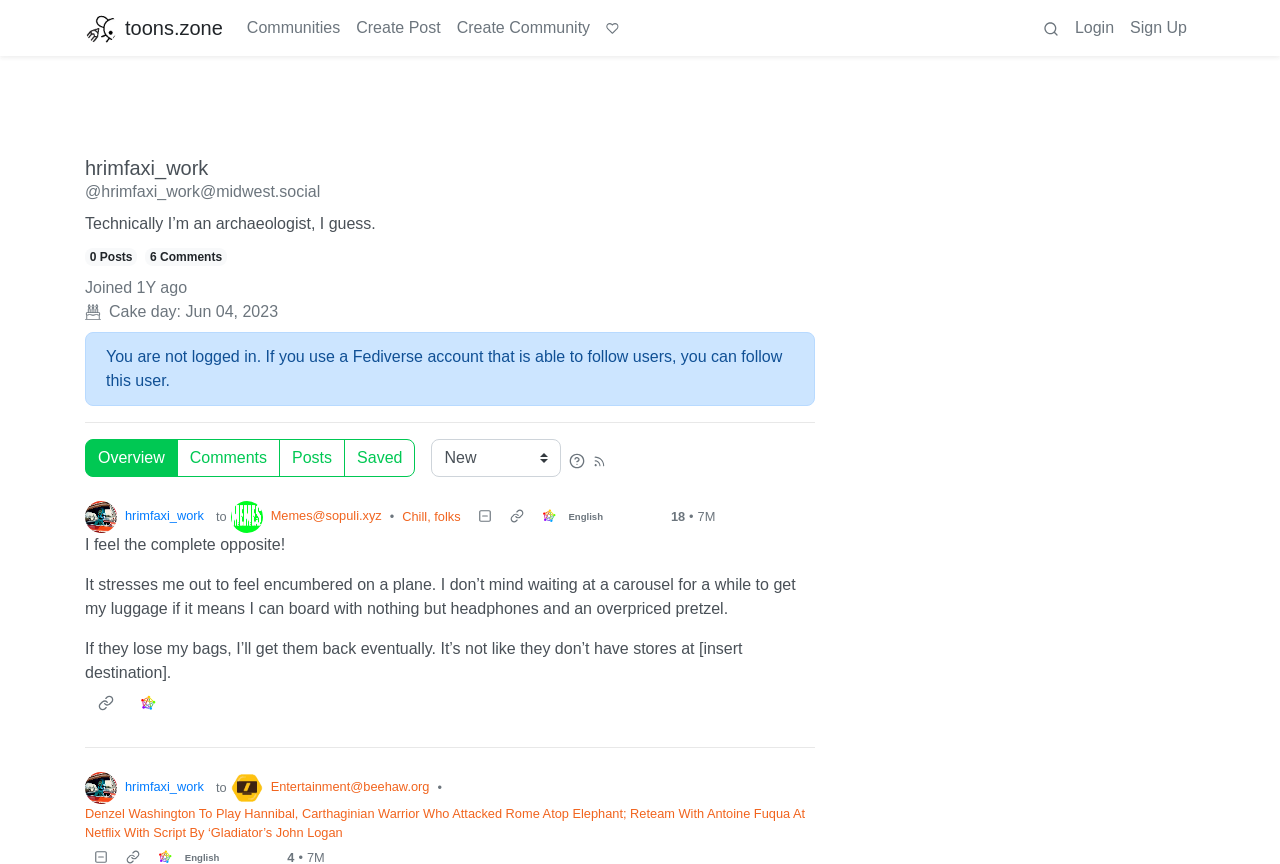Please locate the bounding box coordinates for the element that should be clicked to achieve the following instruction: "View the user's profile". Ensure the coordinates are given as four float numbers between 0 and 1, i.e., [left, top, right, bottom].

[0.066, 0.18, 0.25, 0.208]